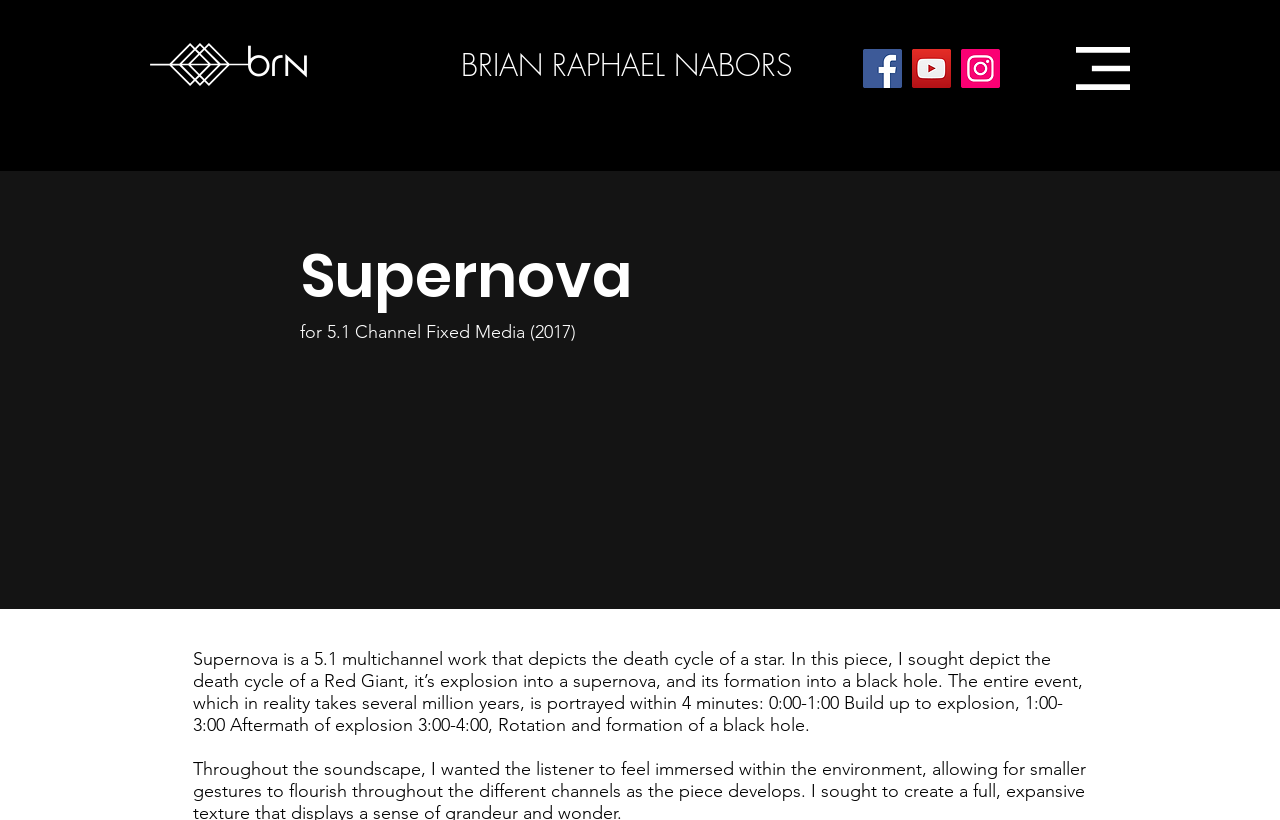Please give a short response to the question using one word or a phrase:
What is the platform used to play the audio?

SoundCloud